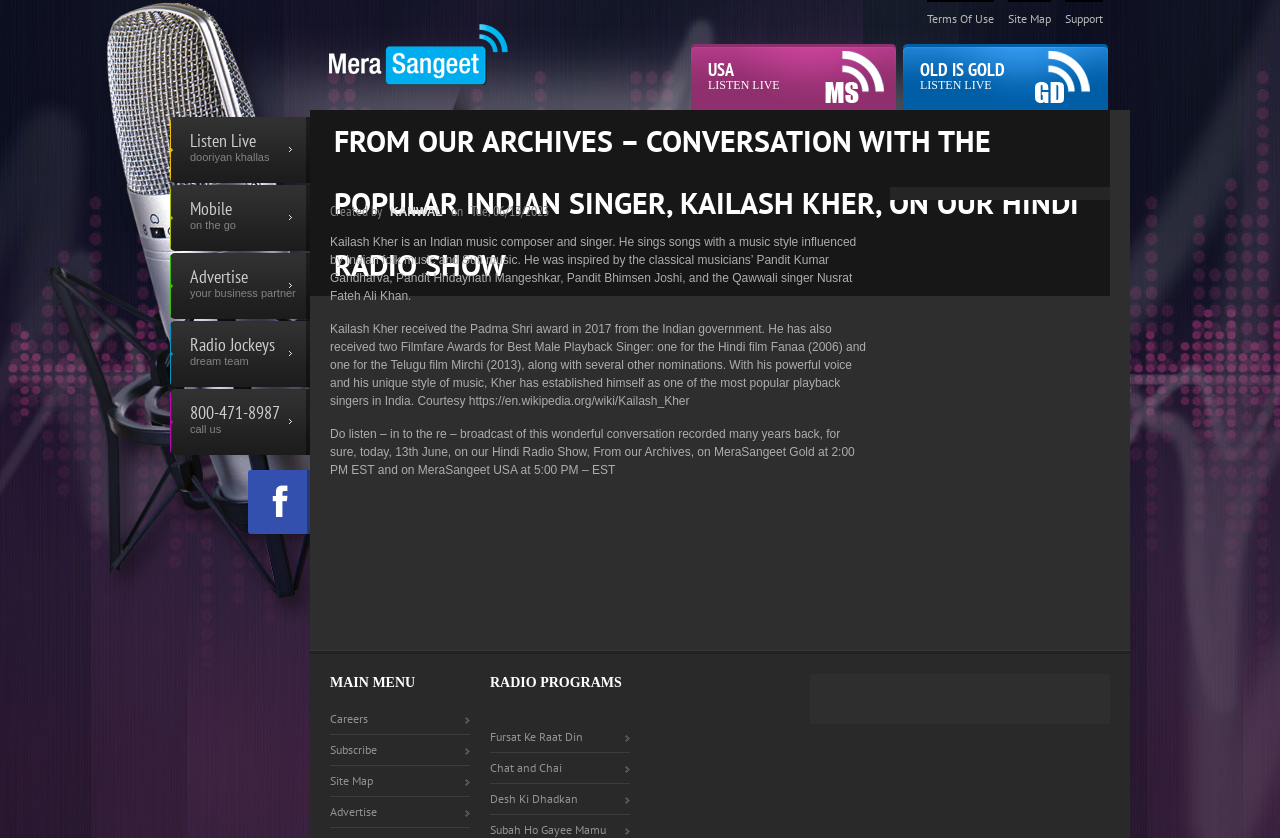What is the timing of the re-broadcast of the conversation on MeraSangeet USA?
Utilize the information in the image to give a detailed answer to the question.

The article mentions 'Do listen – in to the re – broadcast of this wonderful conversation recorded many years back, for sure, today, 13th June, on our Hindi Radio Show, From our Archives, on MeraSangeet Gold at 2:00 PM EST and on MeraSangeet USA at 5:00 PM – EST' which indicates the timing of the re-broadcast on MeraSangeet USA.